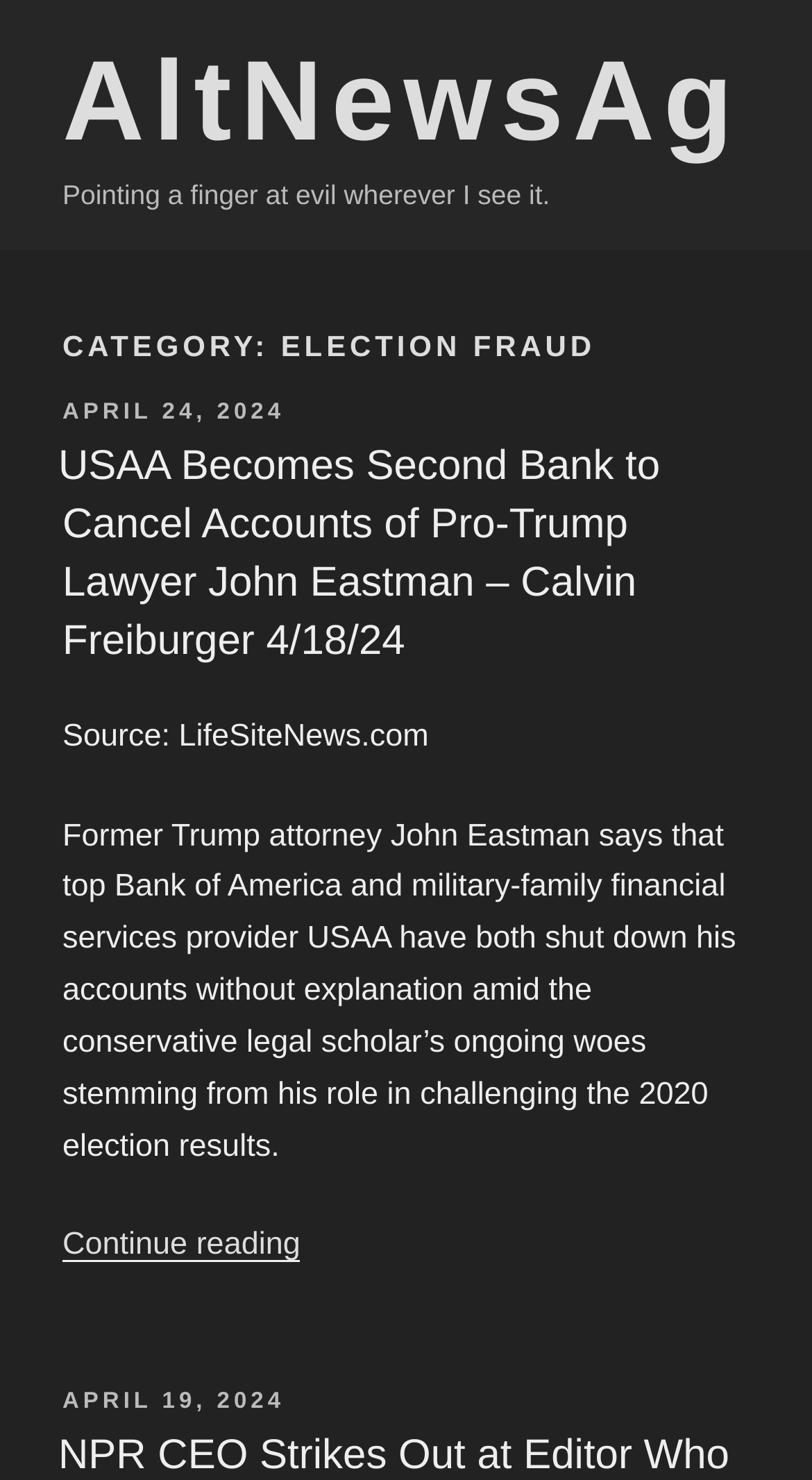Answer the following query with a single word or phrase:
What is the category of the webpage?

ELECTION FRAUD